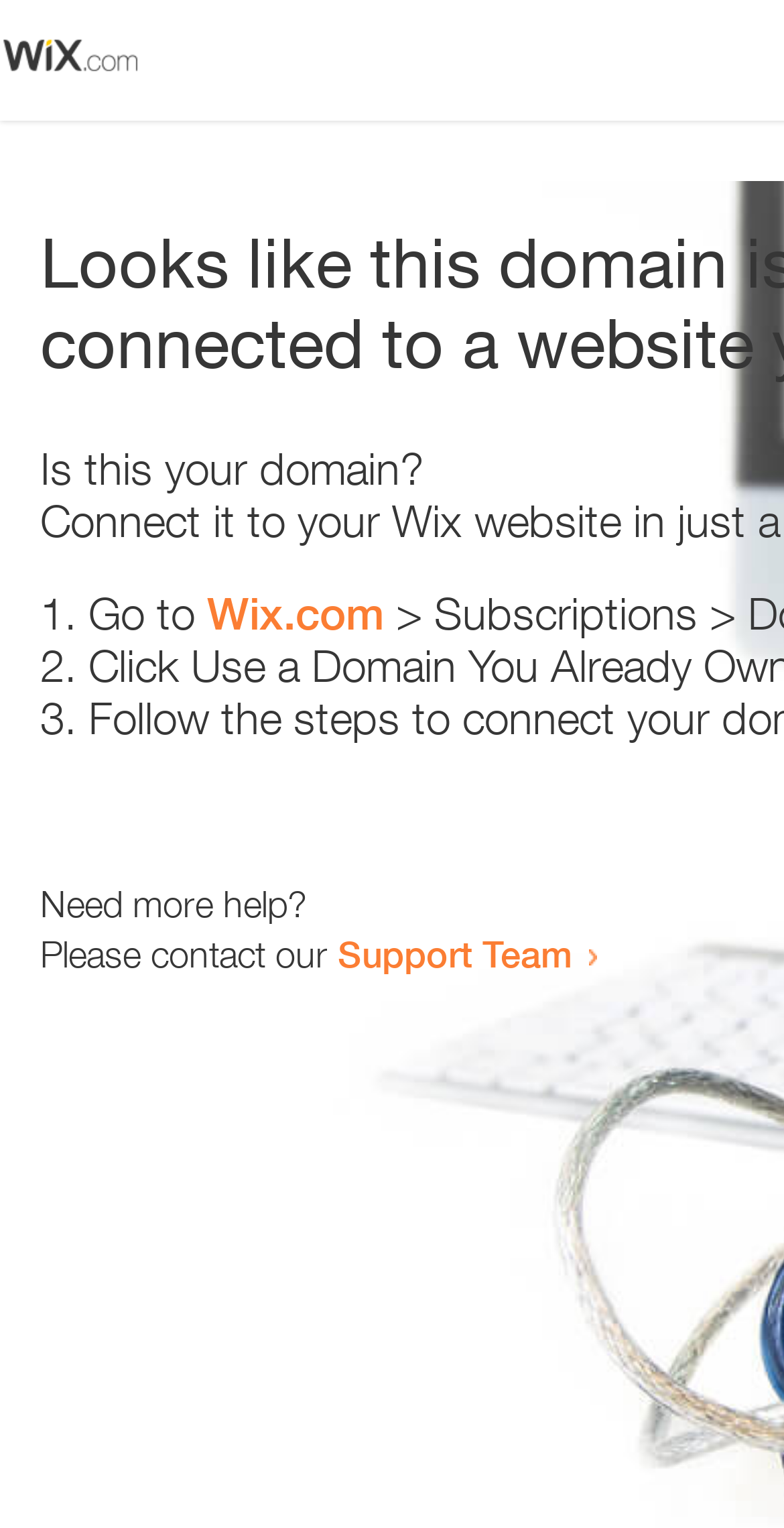Please identify the primary heading of the webpage and give its text content.

Looks like this domain isn't
connected to a website yet